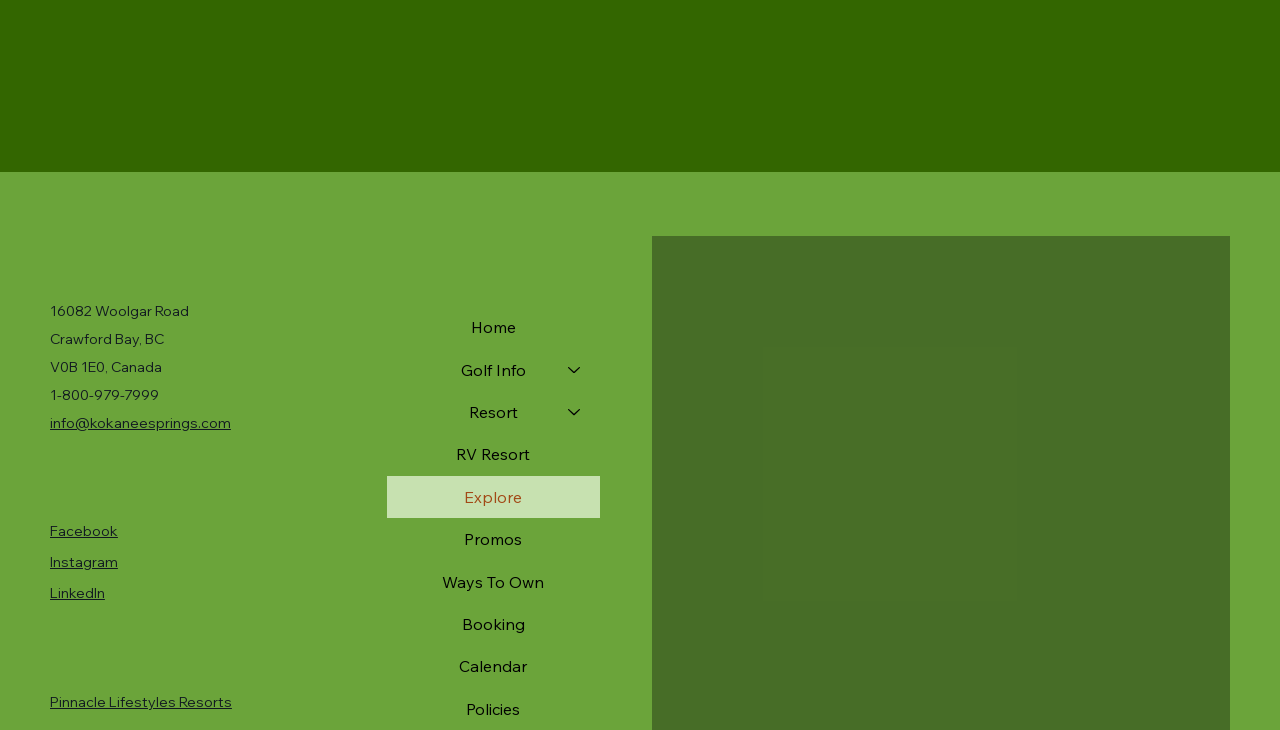Please locate the bounding box coordinates of the element that should be clicked to complete the given instruction: "Contact us through email".

[0.039, 0.567, 0.18, 0.592]